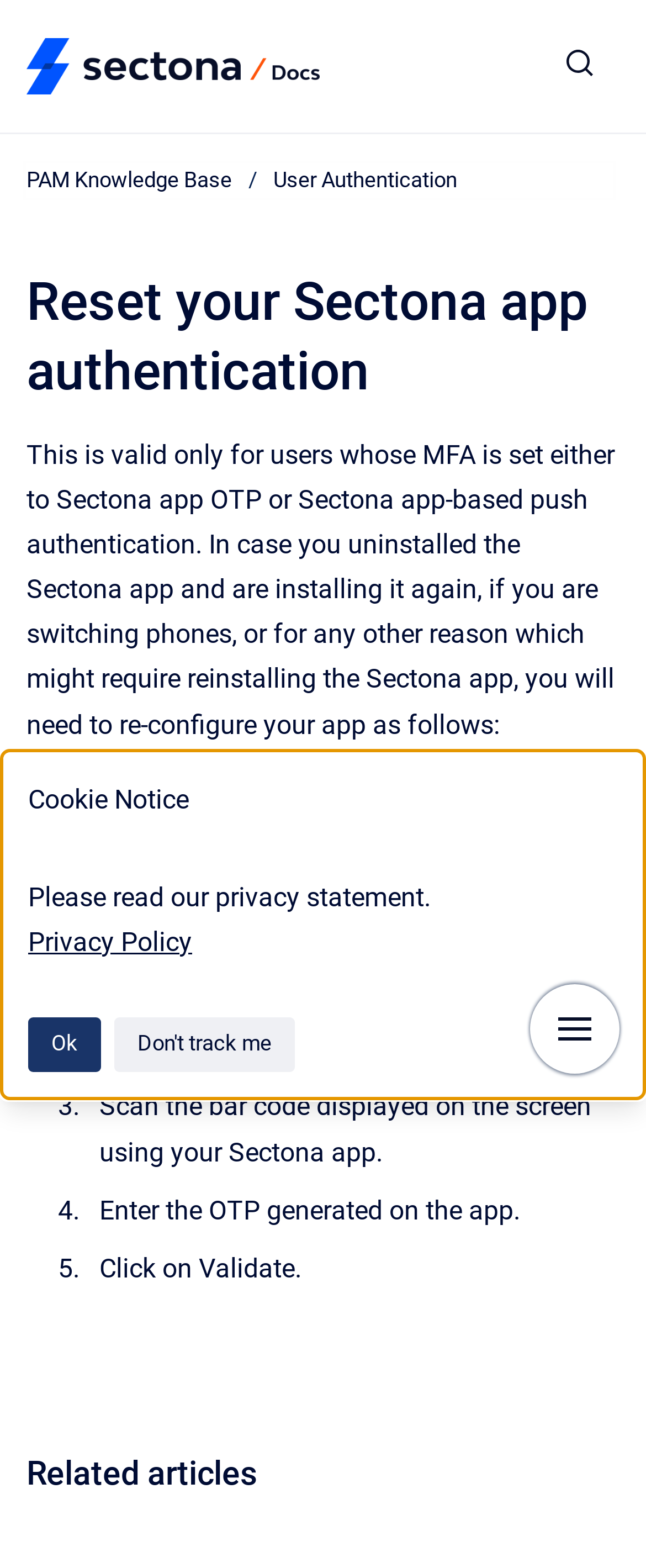Given the element description Privacy Policy, predict the bounding box coordinates for the UI element in the webpage screenshot. The format should be (top-left x, top-left y, bottom-right x, bottom-right y), and the values should be between 0 and 1.

[0.044, 0.591, 0.297, 0.611]